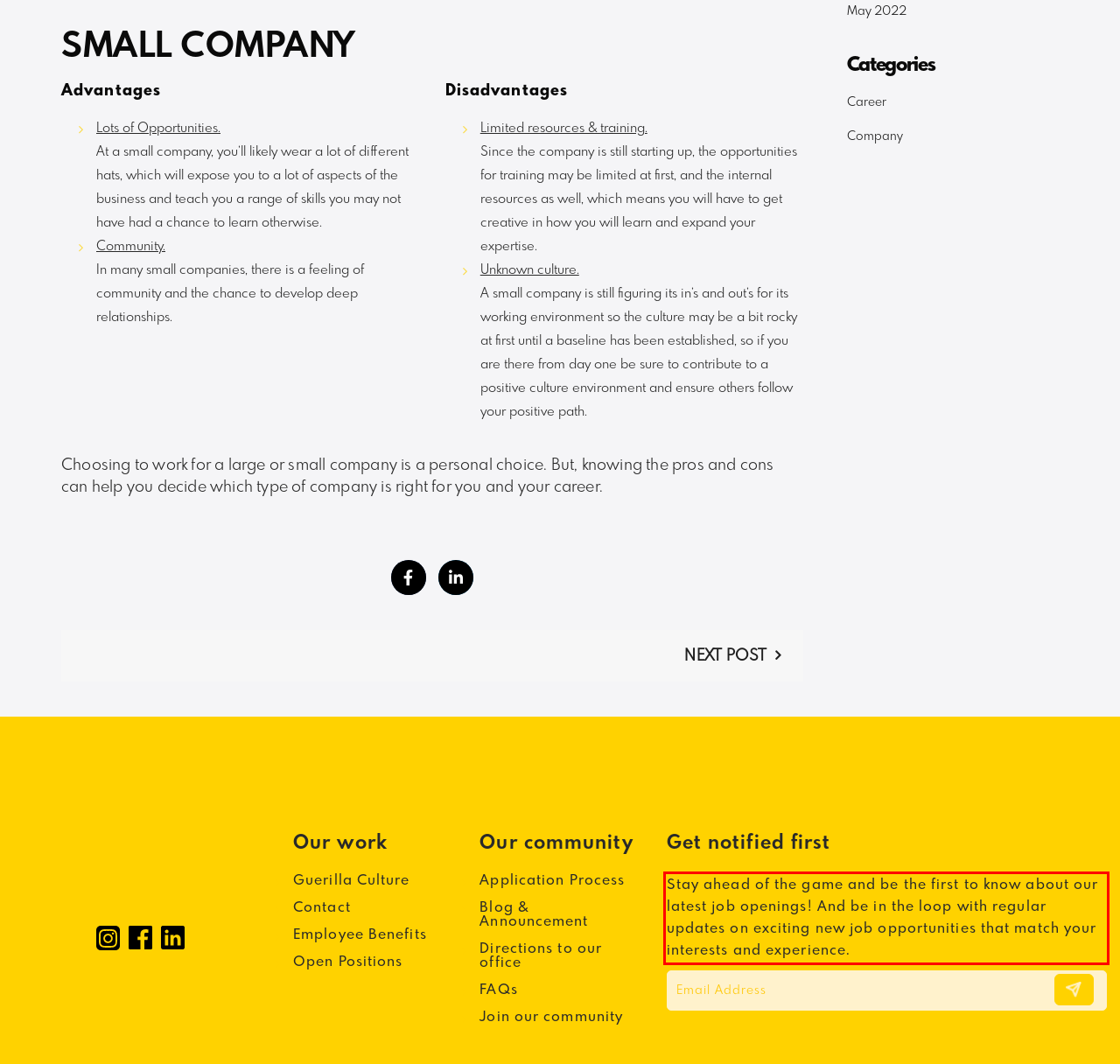Given a screenshot of a webpage, locate the red bounding box and extract the text it encloses.

Stay ahead of the game and be the first to know about our latest job openings! And be in the loop with regular updates on exciting new job opportunities that match your interests and experience.